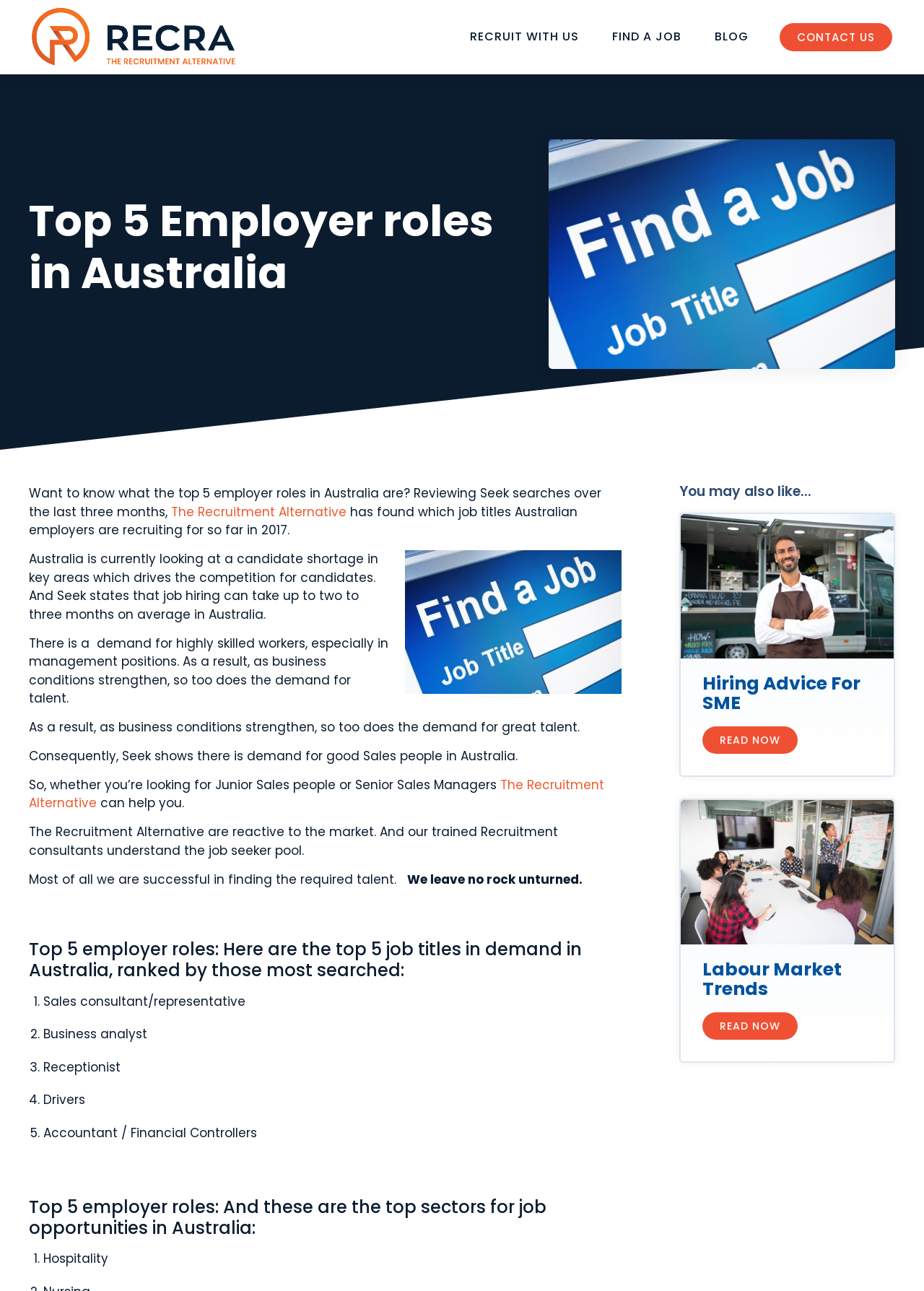Create an elaborate caption for the webpage.

The webpage is about the top 5 employer roles in Australia, as found by The Recruitment Alternative. At the top, there are five links to different sections of the website: "RECRUIT WITH US", "FIND A JOB", "BLOG", and "CONTACT US". Below these links, there is a heading that reads "Top 5 Employer roles in Australia". 

Following this heading, there is a brief introduction to the topic, explaining that The Recruitment Alternative has analyzed Seek searches over the last three months to determine the most in-demand job titles in Australia. This introduction is accompanied by an image related to the top 5 employer roles.

The main content of the webpage is divided into two sections. The first section lists the top 5 job titles in demand in Australia, ranked by those most searched. These job titles are: Sales consultant/representative, Business analyst, Receptionist, Drivers, and Accountant/Financial Controllers. Each job title is preceded by a list marker (1., 2., etc.).

The second section lists the top sectors for job opportunities in Australia, with Hospitality being the top sector. 

On the right side of the webpage, there is a separate section with two headings: "You may also like..." and "Hiring Advice For SME" and "Labour Market Trends". Each of these headings has a link to read more about the topic.